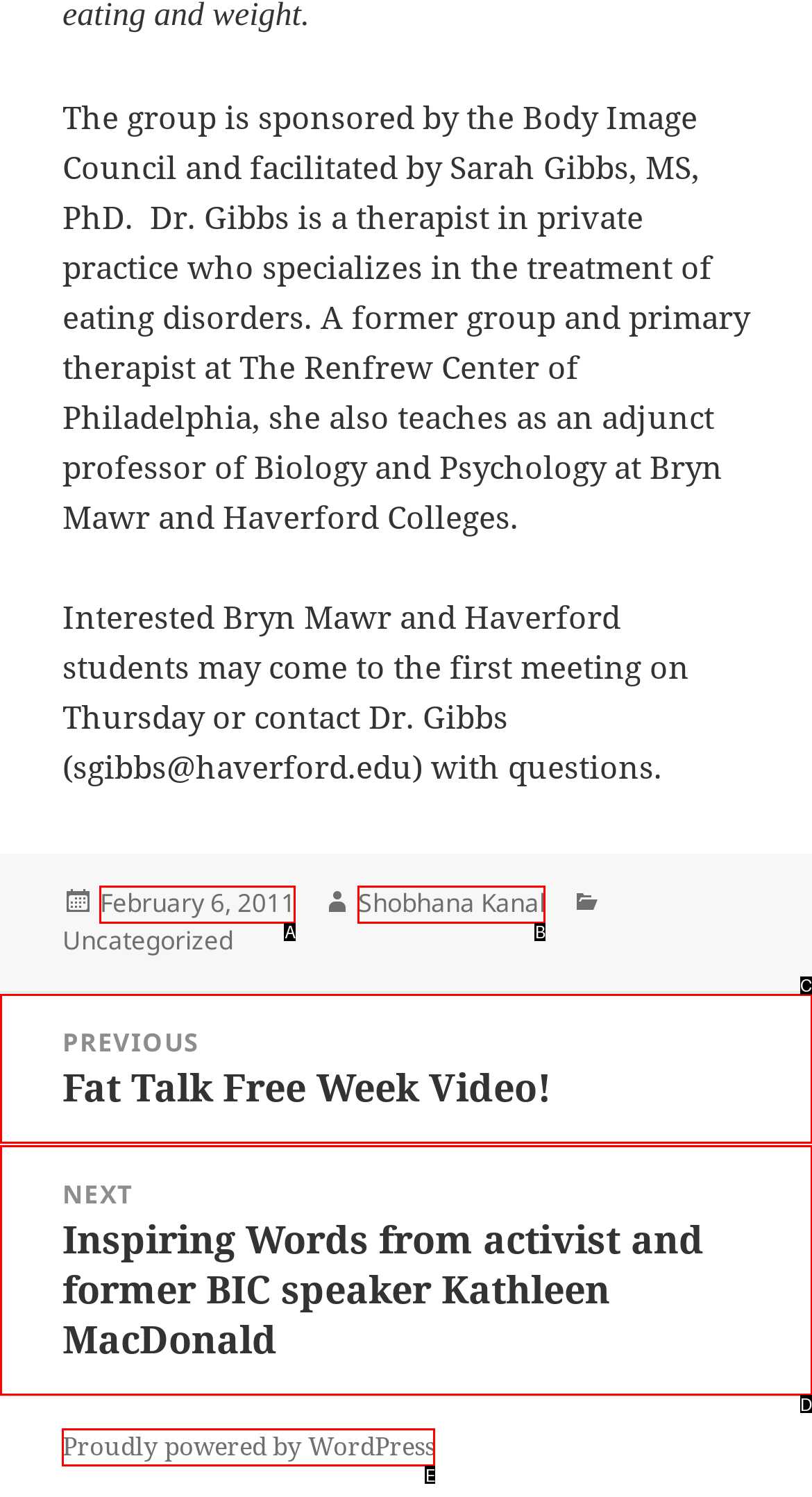Which UI element matches this description: February 6, 2011?
Reply with the letter of the correct option directly.

A